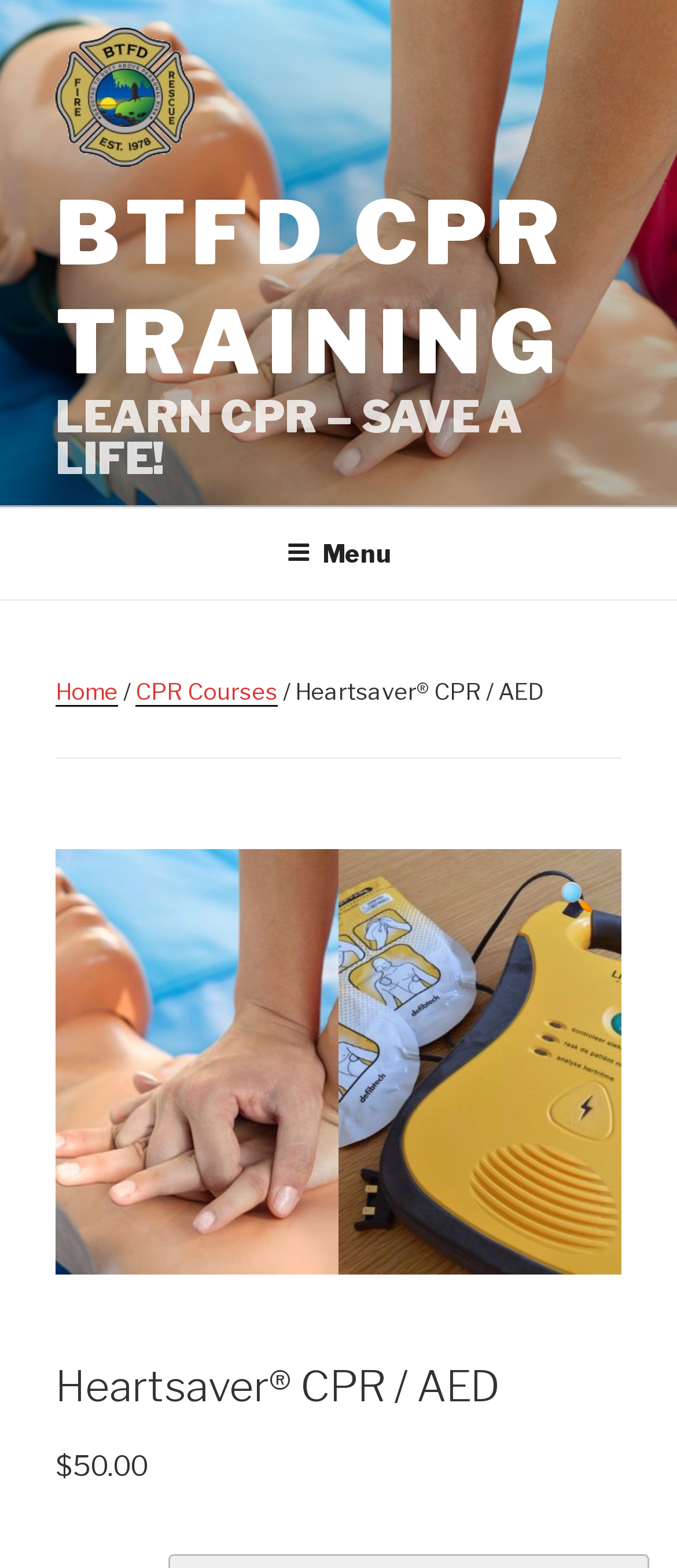How many menu items are in the top menu?
Utilize the information in the image to give a detailed answer to the question.

The top menu can be found at the top of the webpage, and it contains three menu items: 'Home', 'CPR Courses', and 'Heartsaver CPR / AED'.